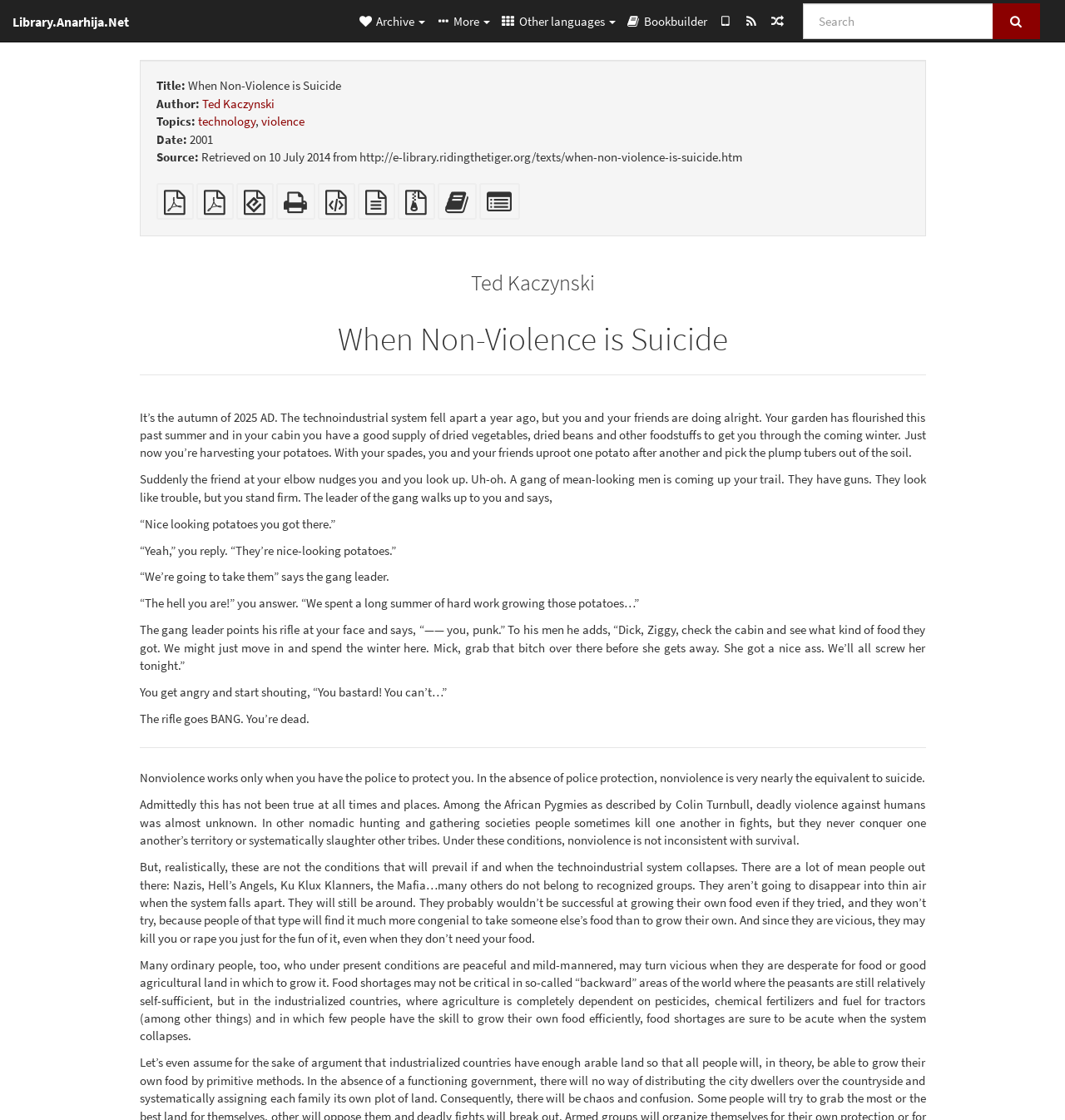Create a detailed narrative of the webpage’s visual and textual elements.

This webpage appears to be a digital library or archive, specifically showcasing a text titled "When Non-Violence is Suicide" by Ted Kaczynski, published in 2001. 

At the top of the page, there is a navigation bar with several links, including "Library.Anarhija.Net", "Archive", "More", "Other languages", "Bookbuilder", and a few icons. Below this, there is a search bar with a "Search" button.

The main content of the page is divided into two sections. The top section displays the title, author, topics, and date of the text. The title "When Non-Violence is Suicide" is followed by the author's name, Ted Kaczynski, and the topics "technology" and "violence". The date "2001" is also provided.

Below this section, there is a long passage of text, which appears to be the content of the article or essay. The text is divided into several paragraphs, describing a scenario where a group of people are harvesting potatoes in a post-apocalyptic world. The passage then takes a darker turn, describing a confrontation with a gang of mean-looking men who threaten to take the potatoes and harm the people.

The text continues, discussing the limitations of nonviolence in the absence of police protection and the potential for violence in a post-technoindustrial society. The passage cites examples of nomadic hunting and gathering societies where nonviolence is possible, but notes that these conditions are unlikely to prevail in a collapsed technoindustrial system.

At the bottom of the page, there are several links to download the text in different formats, including "Plain PDF", "Booklet", "EPUB", "Standalone HTML", "XeLaTeX source", "plain text source", and "Source files with attachments". There are also links to "Add this text to the bookbuilder" and "Select individual parts for the bookbuilder".